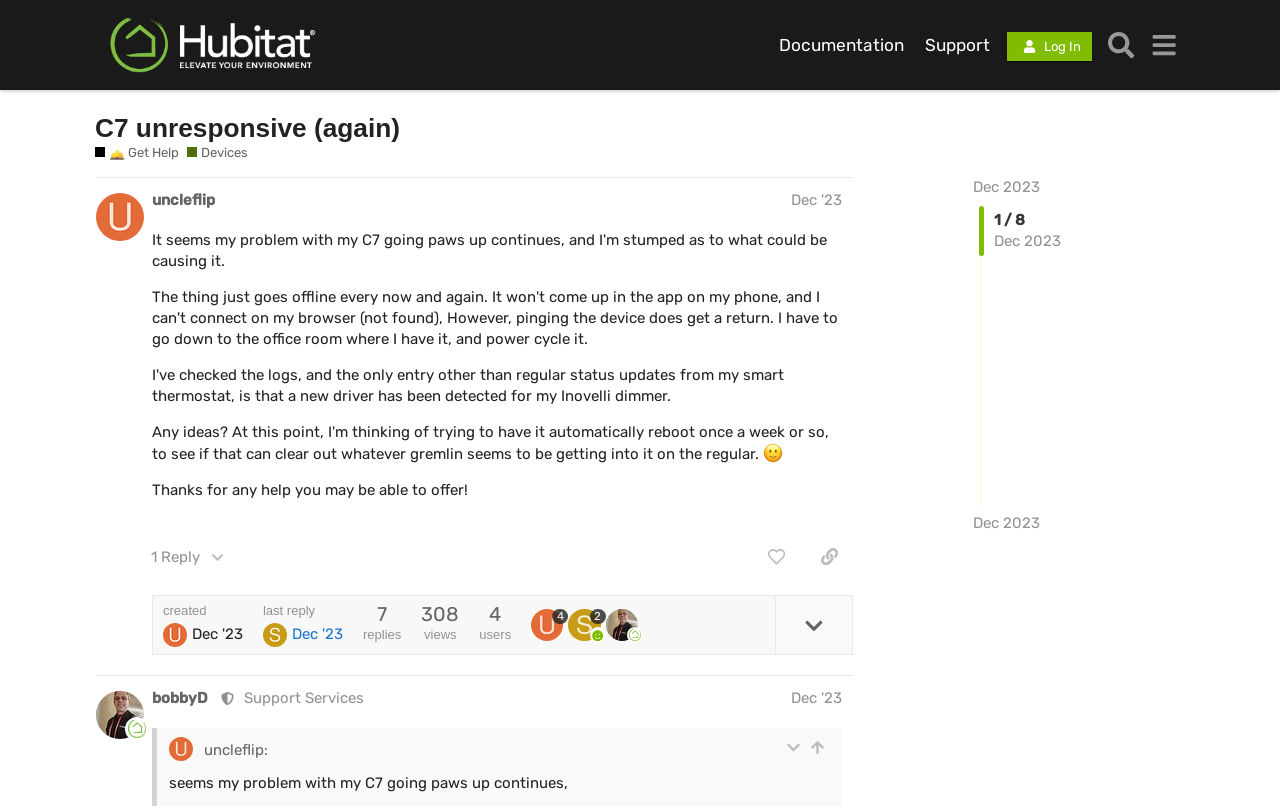Pinpoint the bounding box coordinates of the area that should be clicked to complete the following instruction: "Go to the 'Documentation' page". The coordinates must be given as four float numbers between 0 and 1, i.e., [left, top, right, bottom].

[0.601, 0.036, 0.714, 0.075]